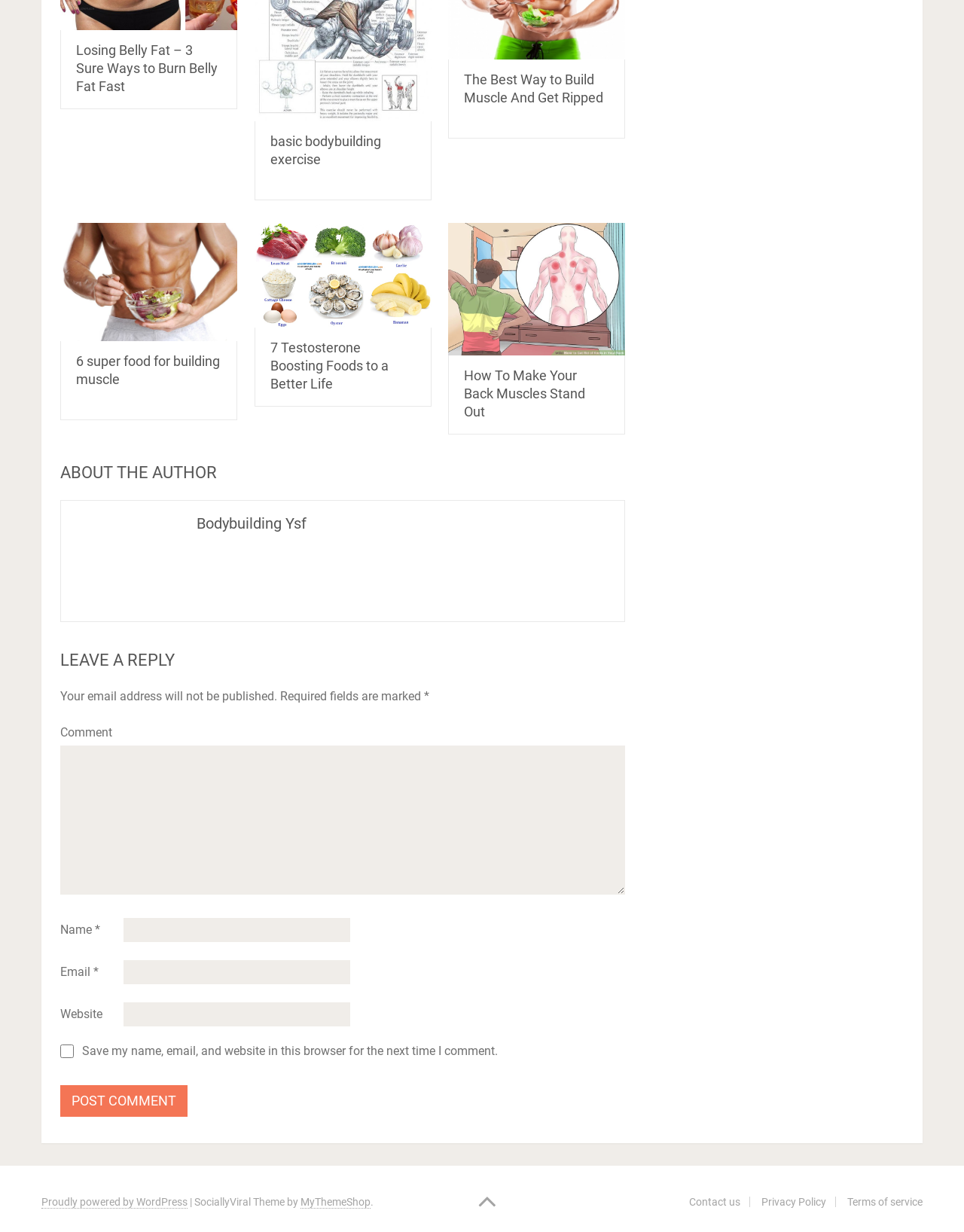Please find the bounding box coordinates for the clickable element needed to perform this instruction: "Click on the link to learn about losing belly fat".

[0.079, 0.033, 0.23, 0.077]